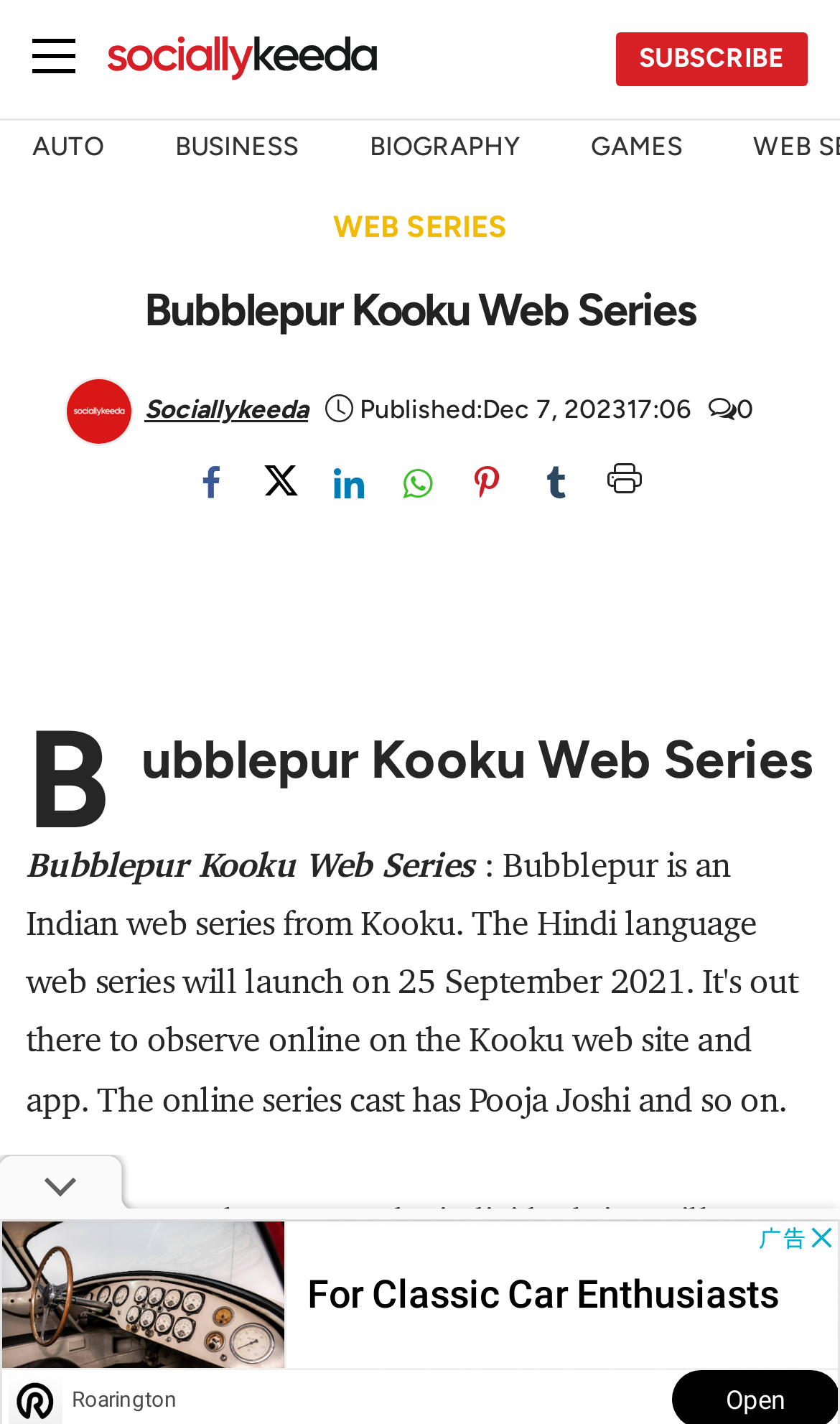Based on the element description "aria-label="linkedin" title="linkedin"", predict the bounding box coordinates of the UI element.

[0.377, 0.318, 0.454, 0.363]